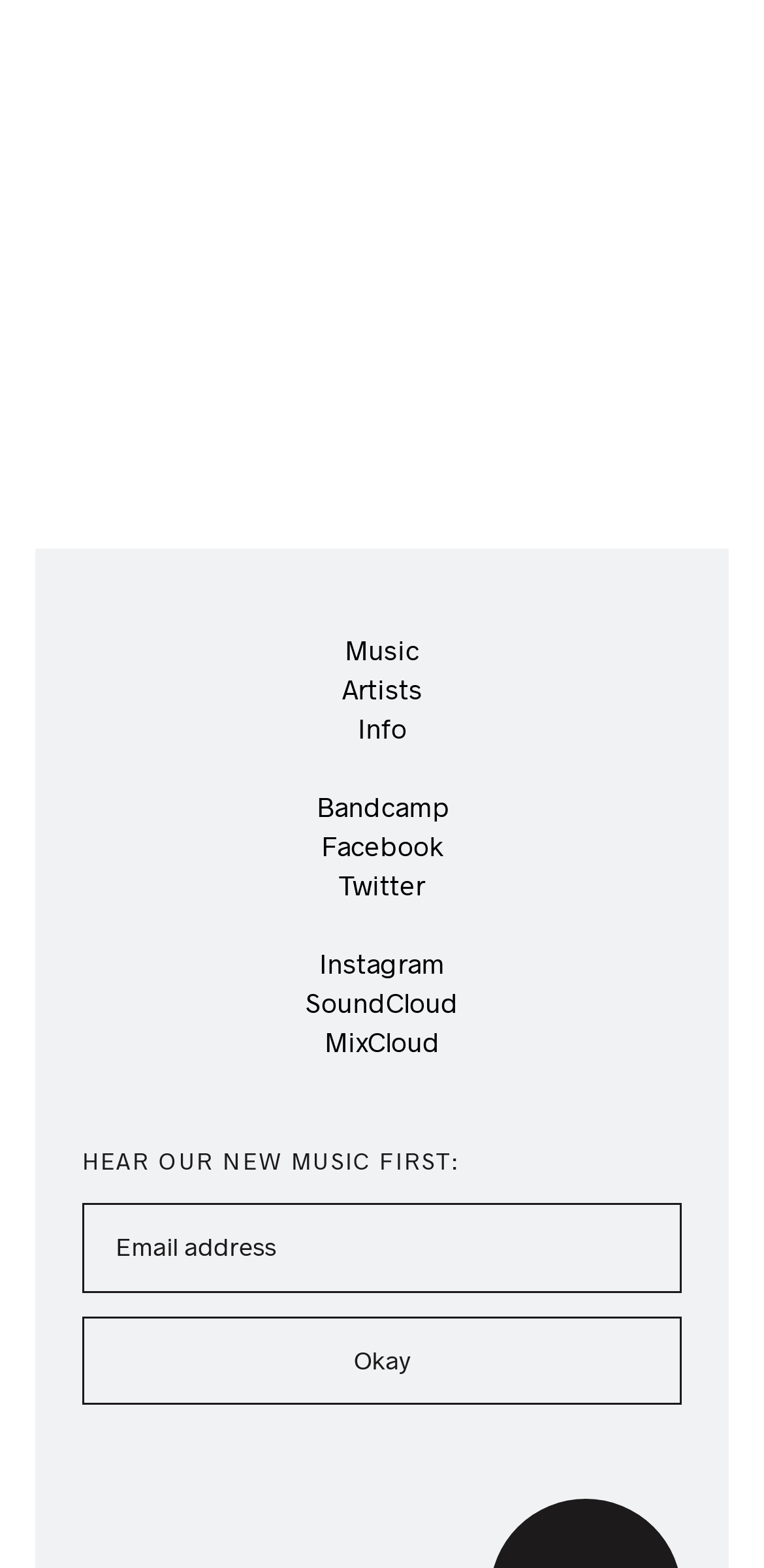Find the bounding box coordinates of the element to click in order to complete this instruction: "Click the Okay button". The bounding box coordinates must be four float numbers between 0 and 1, denoted as [left, top, right, bottom].

[0.108, 0.84, 0.892, 0.896]